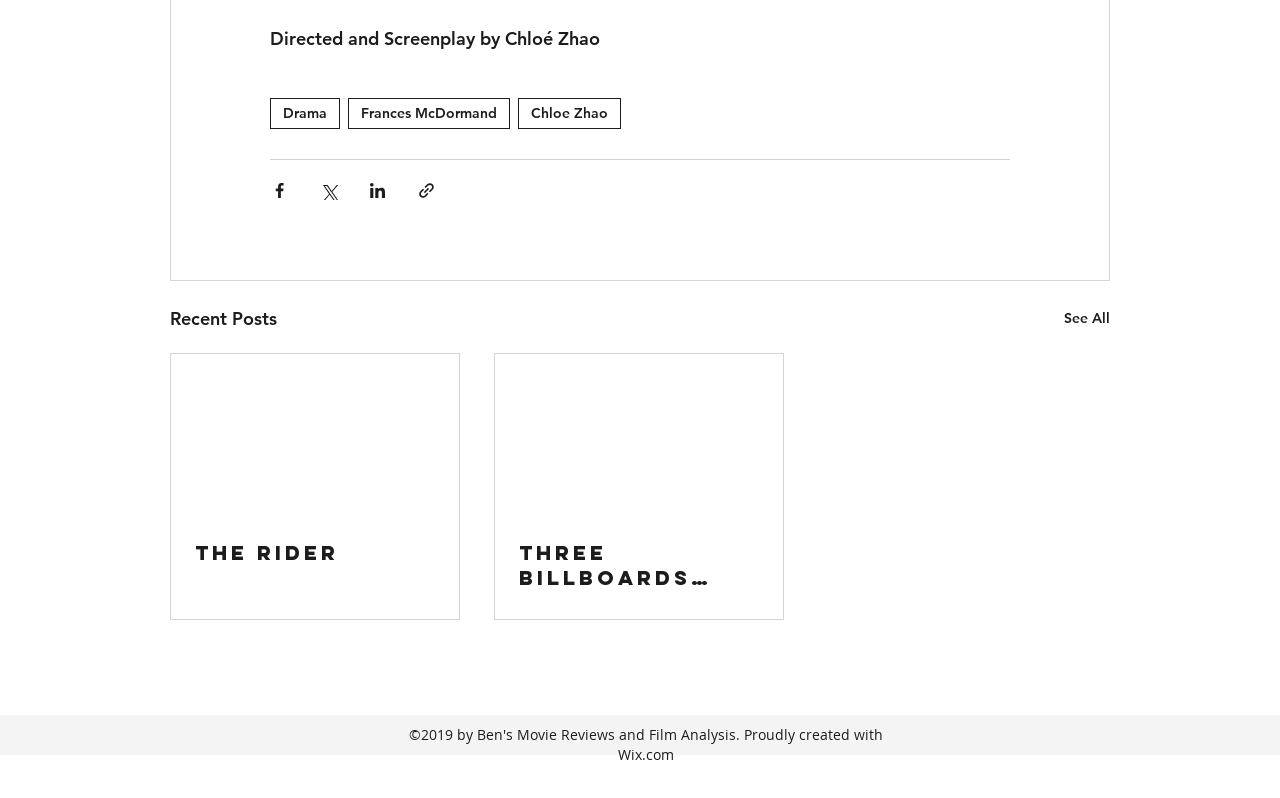Use a single word or phrase to answer the question:
What are the social media platforms available for sharing?

Facebook, Twitter, LinkedIn